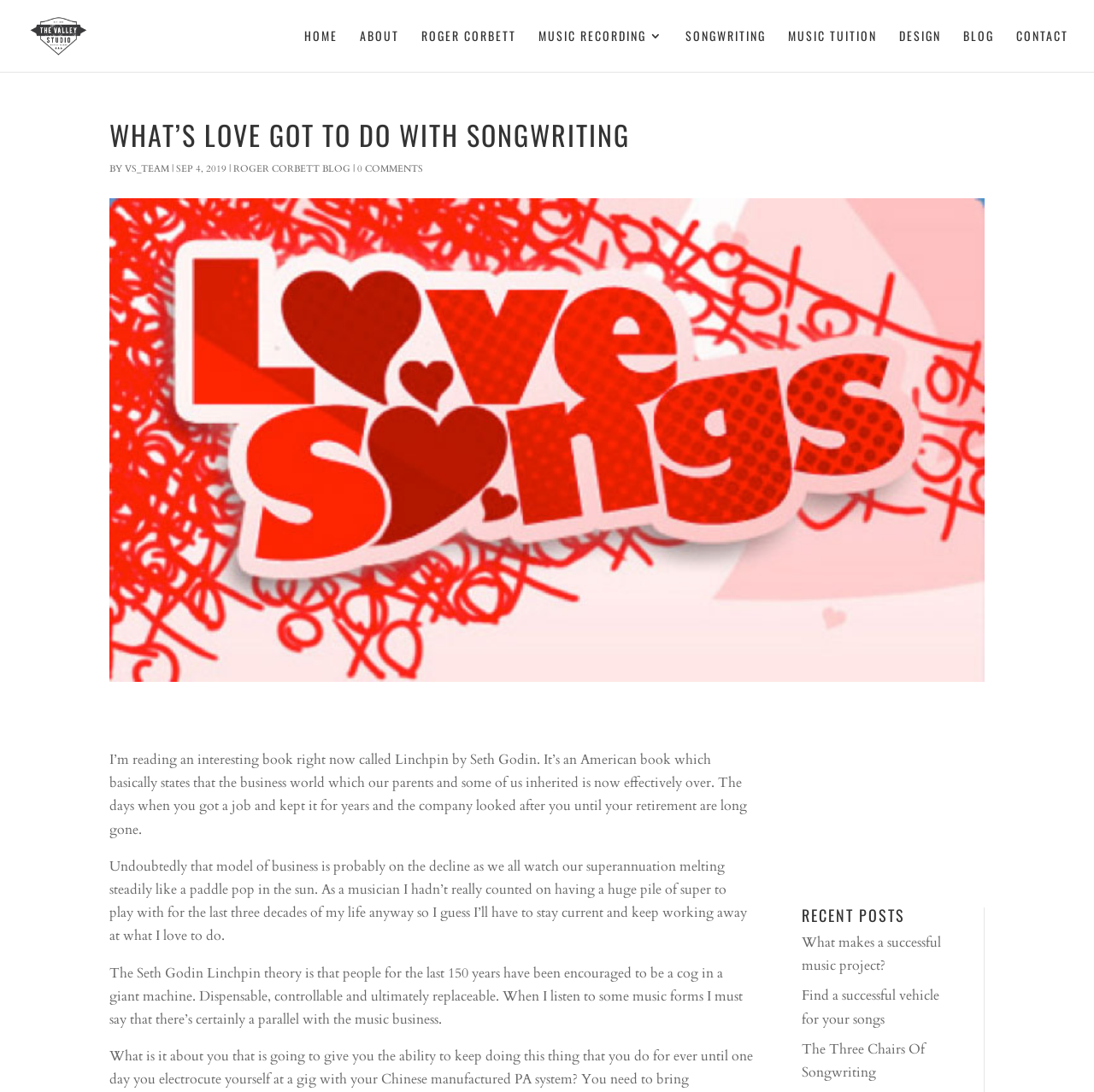Identify the bounding box for the described UI element: "The Three Chairs Of Songwriting".

[0.733, 0.952, 0.845, 0.991]